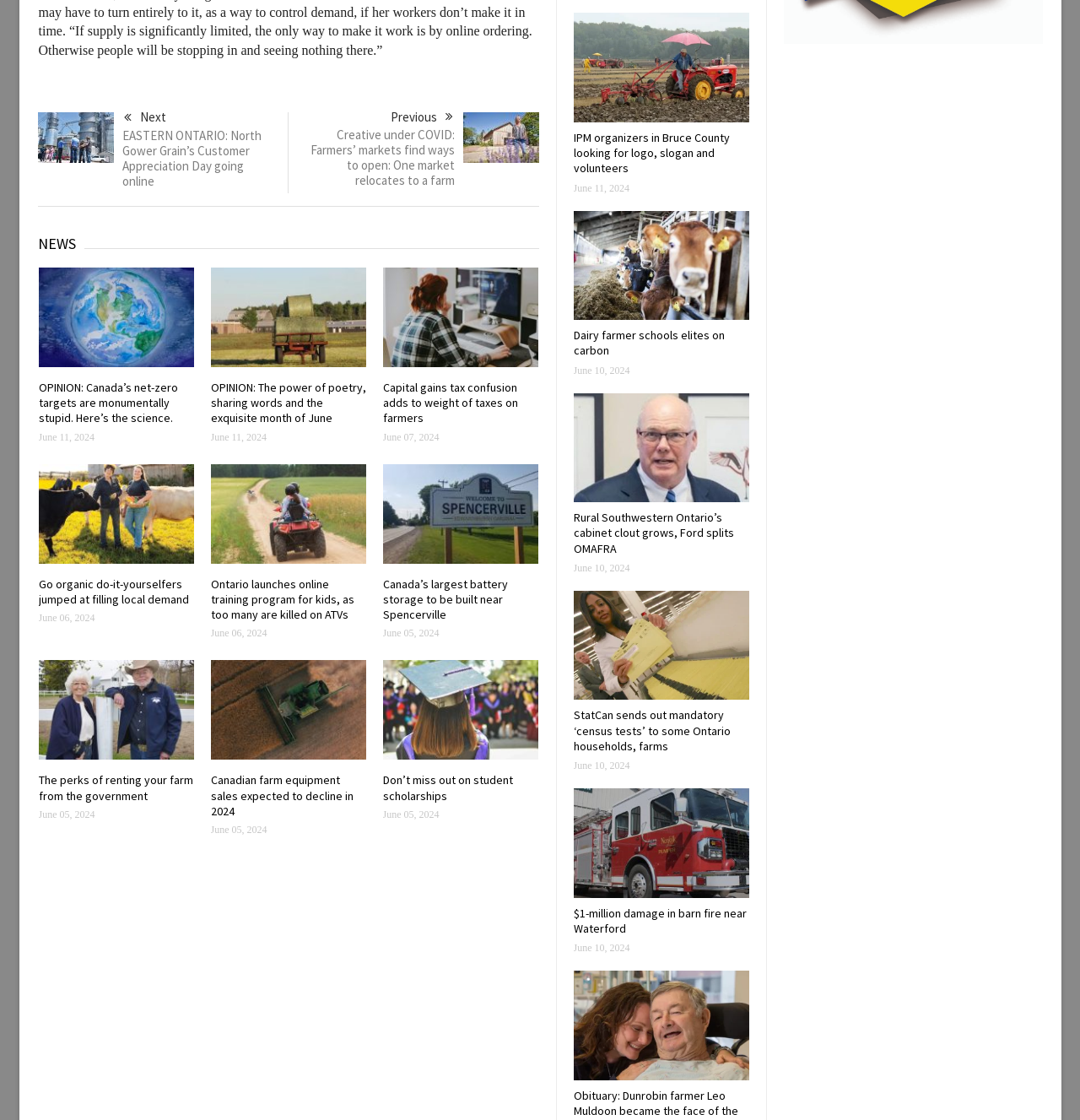Please determine the bounding box coordinates of the element's region to click for the following instruction: "Click on the 'EASTERN ONTARIO: North Gower Grain’s Customer Appreciation Day going online' link".

[0.113, 0.114, 0.242, 0.169]